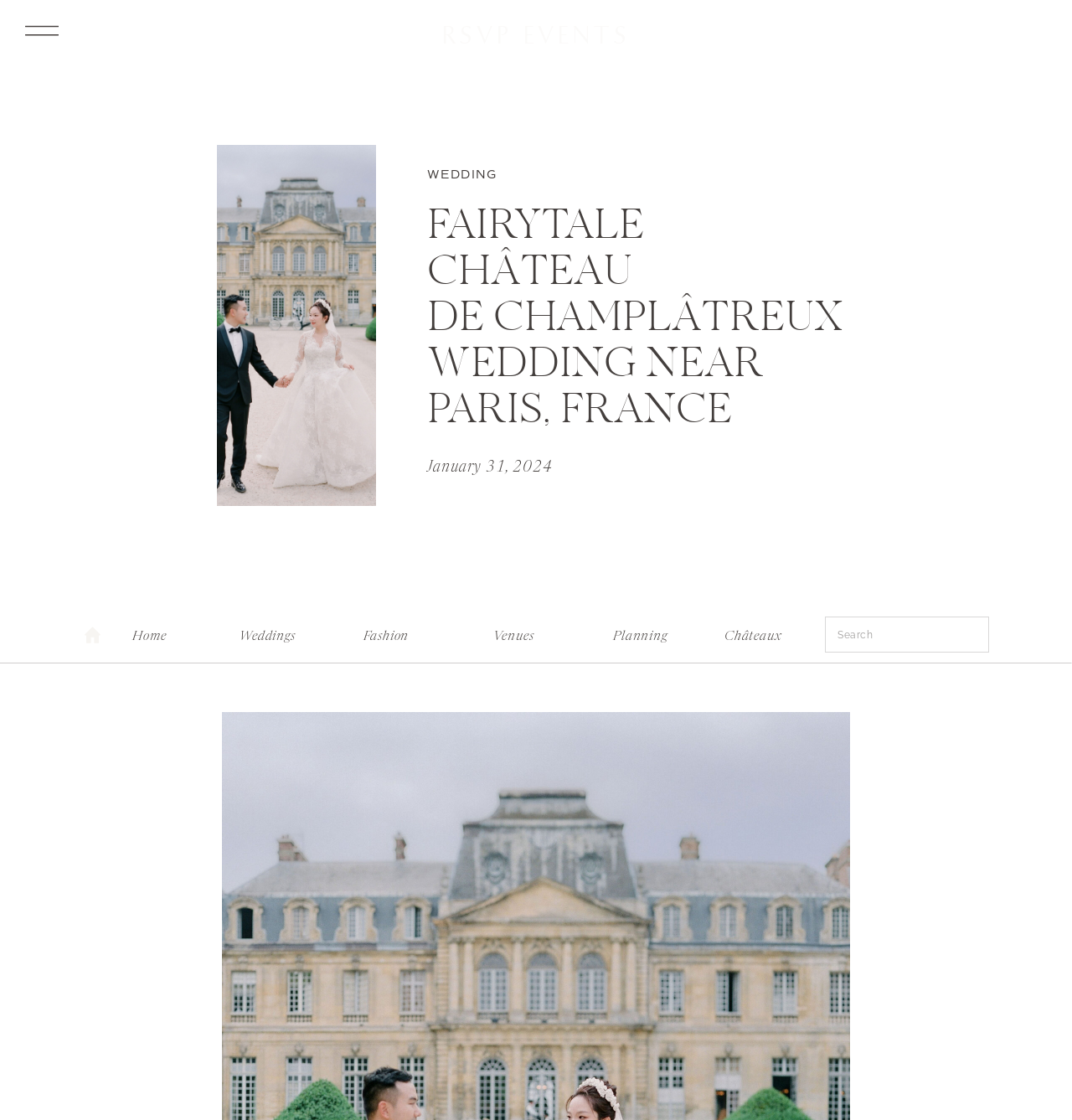Identify the bounding box coordinates of the region that should be clicked to execute the following instruction: "Go to the 'Home' page".

[0.109, 0.556, 0.17, 0.572]